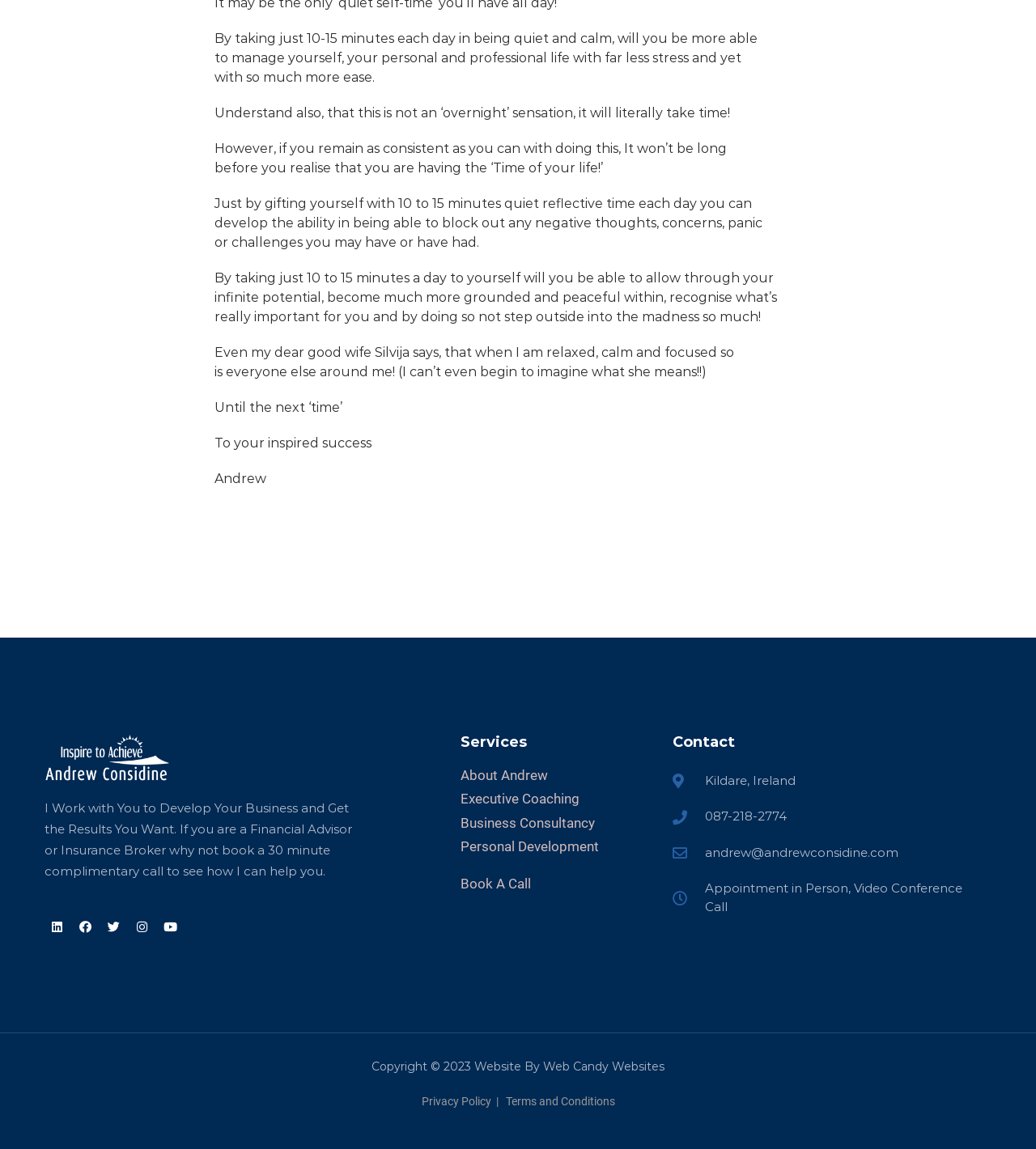What is the benefit of taking 10-15 minutes of quiet reflective time each day?
Provide a thorough and detailed answer to the question.

The benefit of taking 10-15 minutes of quiet reflective time each day is mentioned in the text that says 'By taking just 10 to 15 minutes a day to yourself will you be able to allow through your infinite potential, become much more grounded and peaceful within...'.